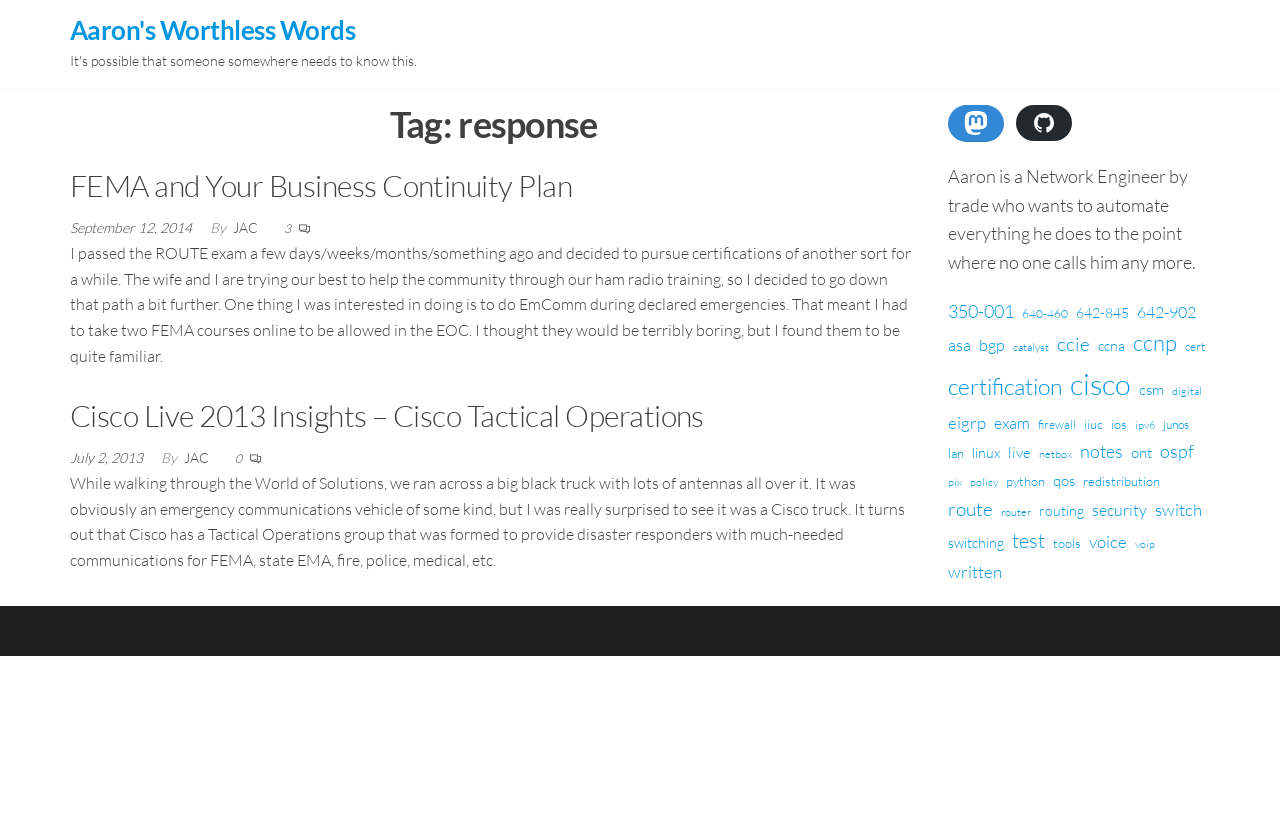Find the bounding box of the UI element described as follows: "350-001".

[0.74, 0.358, 0.792, 0.393]